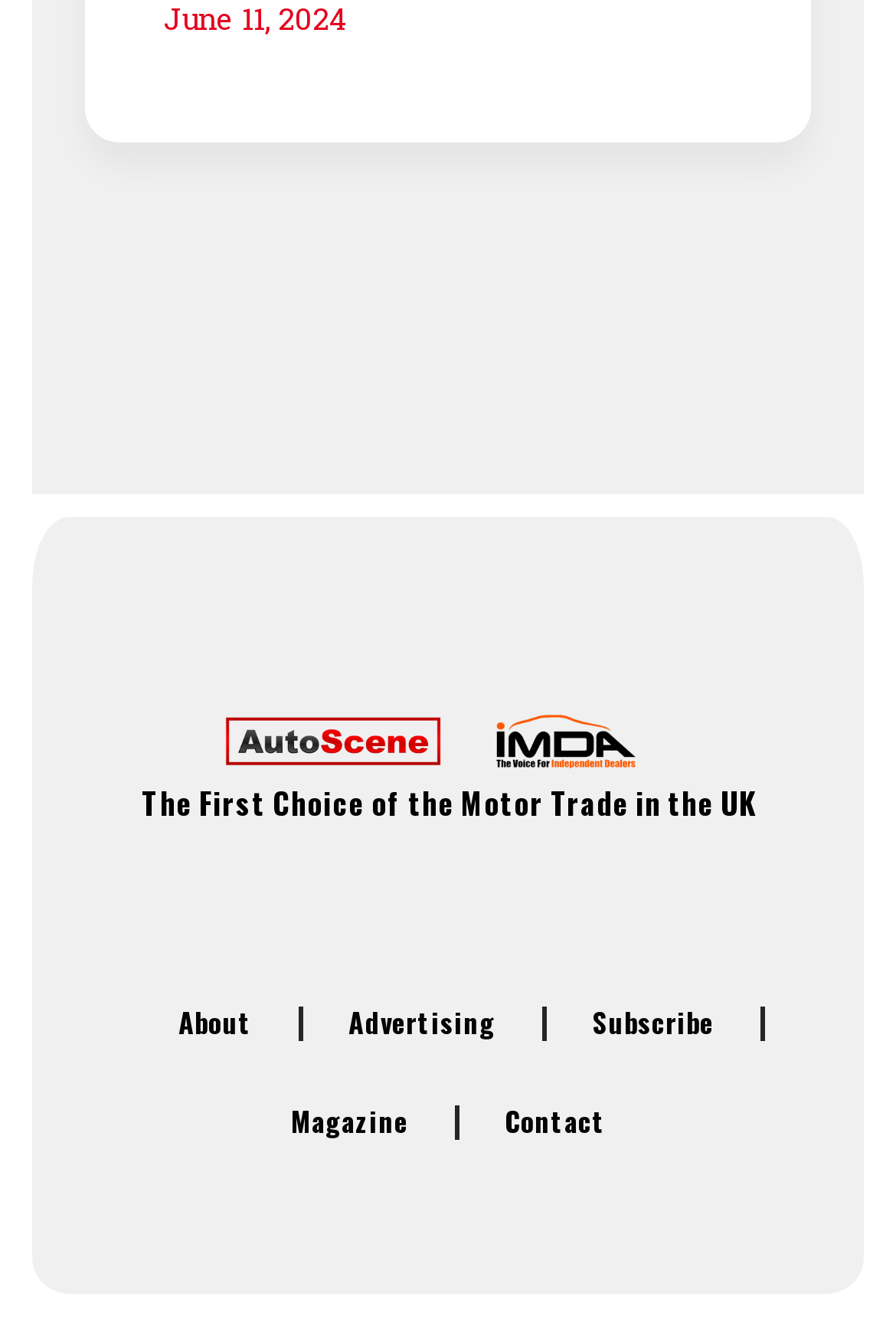Refer to the image and answer the question with as much detail as possible: What is the relative position of the 'About' link?

By comparing the y1 and y2 coordinates of the 'About' link with other elements, we can determine that it is located at the top-left section of the webpage.